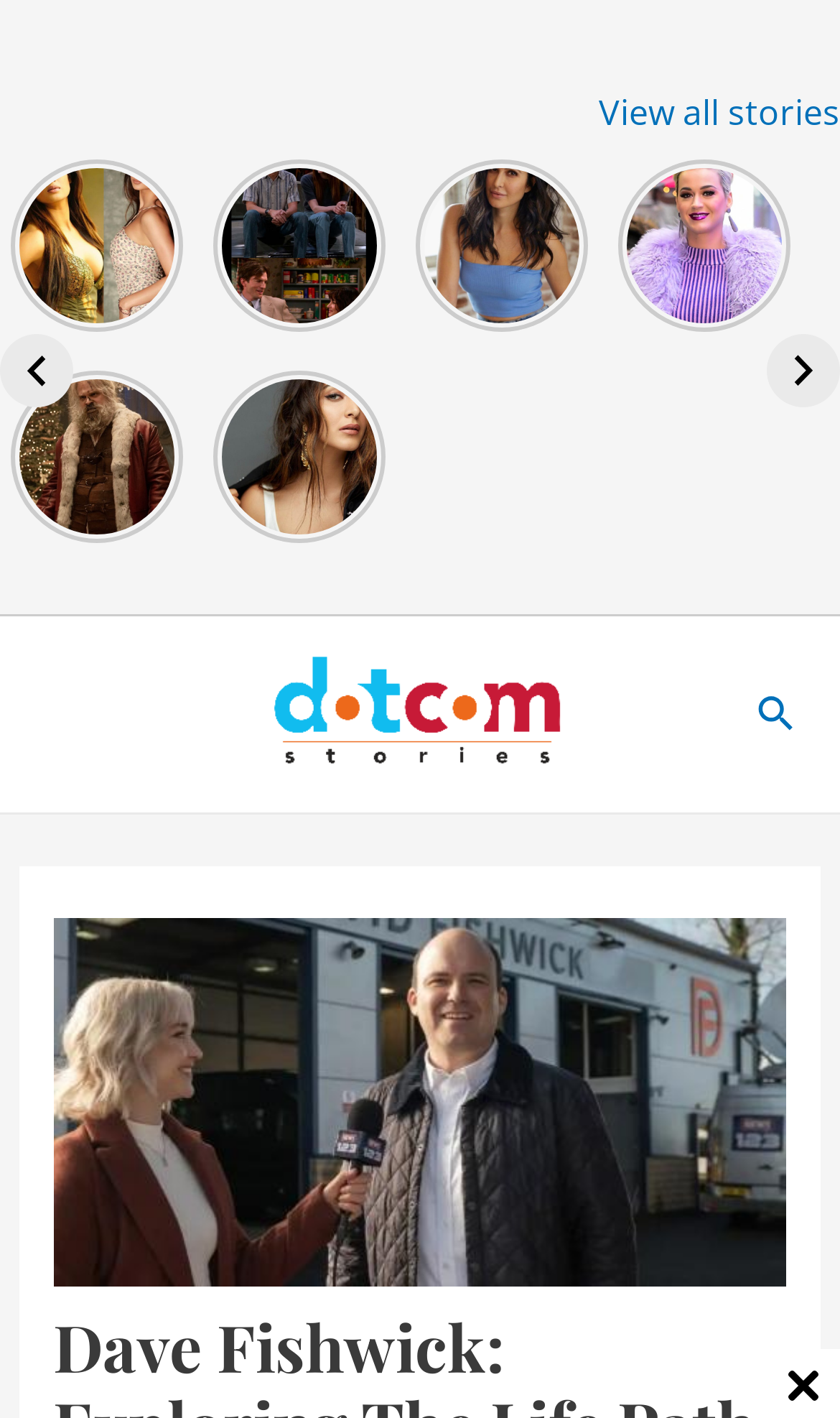Create a detailed narrative of the webpage’s visual and textual elements.

The webpage appears to be a blog or news website, with a focus on entertainment and celebrity news. At the top, there is a title "Dave Fishwick: Exploring the Life Path of the Renowned Personality - DotComStories". 

Below the title, there are five news article links with accompanying images, each taking up a significant portion of the width of the page. The articles are arranged horizontally, with the first article starting from the left edge of the page and the last article ending at the right edge. The articles are about various celebrities, including Palak Tiwari, the cast of "That 90s Show", Bollywood actresses who changed their names, celebrities who used Tinder, and Kiara Advani's bold looks.

Below these articles, there are navigation buttons, with "Previous" on the left and "Next" on the right, allowing users to navigate through more articles. 

On the top-right corner, there is a link to "View all stories" and a logo of "DotComStories" with an image. Next to the logo, there is a search icon link. 

At the bottom of the page, there is a large image with a caption that appears to be related to Dave Fishwick, with keywords such as "bank of dave", "dave fishwick net worth", and "dave fishwick wife". 

Finally, at the very bottom of the page, there are five more links to news articles, arranged vertically, with the same topics as the articles at the top of the page.